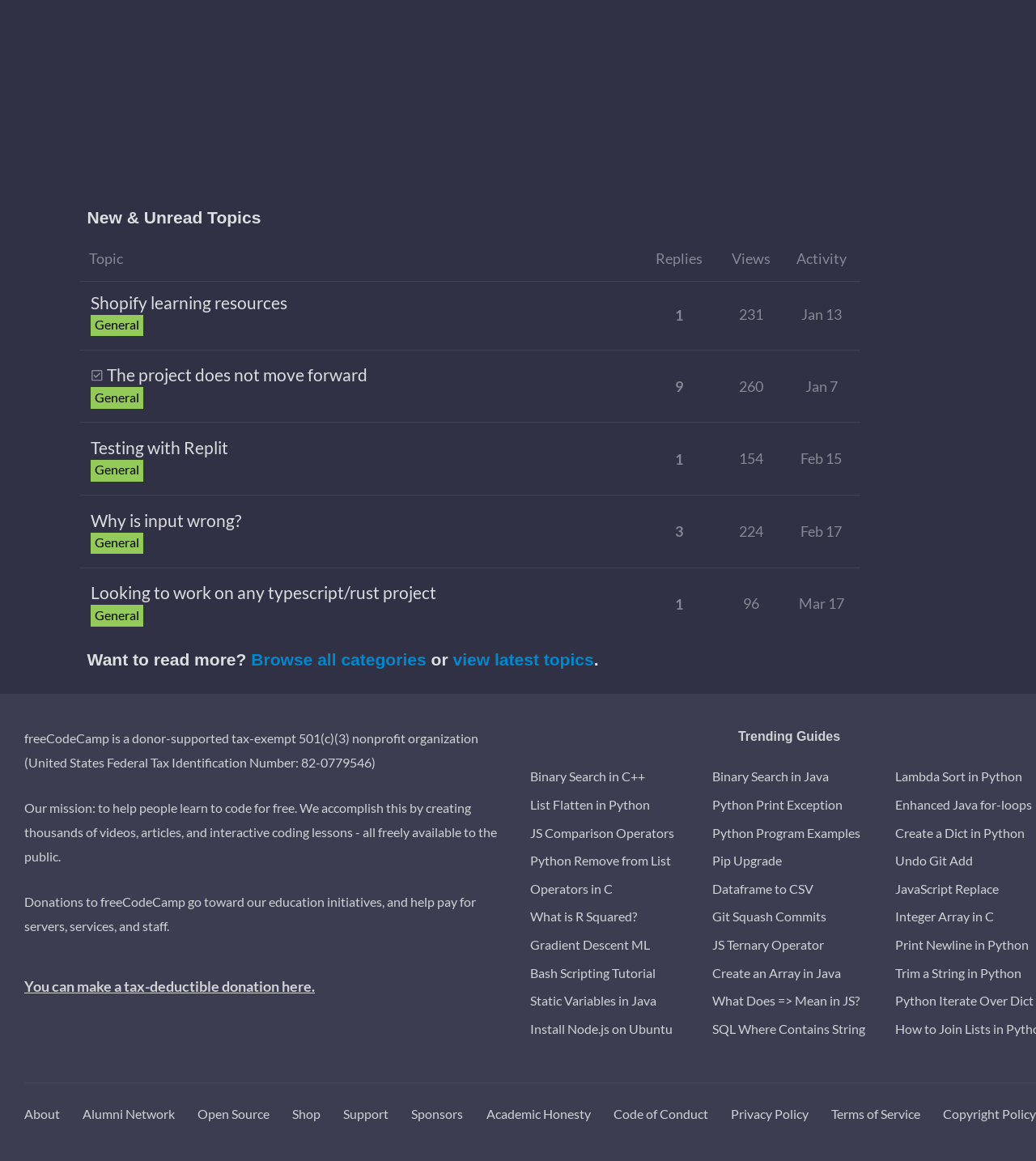What is the purpose of freeCodeCamp?
Look at the screenshot and respond with one word or a short phrase.

to help people learn to code for free